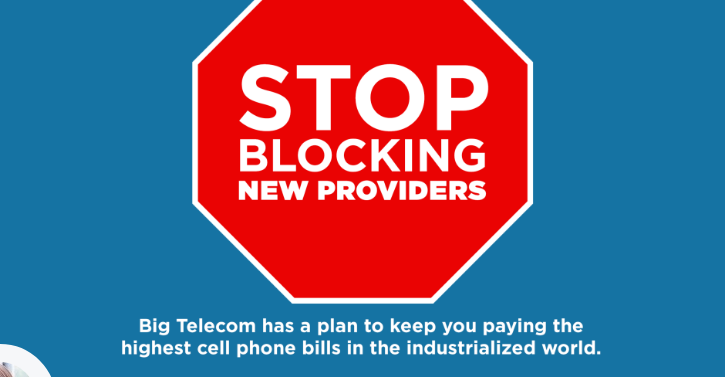Give a comprehensive caption that covers the entire image content.

The image features a bold, attention-grabbing message set against a vibrant blue background. Central to the design is a striking red octagonal stop sign, prominently displaying the text "STOP BLOCKING NEW PROVIDERS" in large, white letters. Below this, smaller text reads: "Big Telecom has a plan to keep you paying the highest cell phone bills in the industrialized world," emphasizing the message's urgency and relevance to current telecommunications issues. This image serves as a potent visual call to action, highlighting concerns about competition in the telecom industry and advocating for increased access to new service providers.